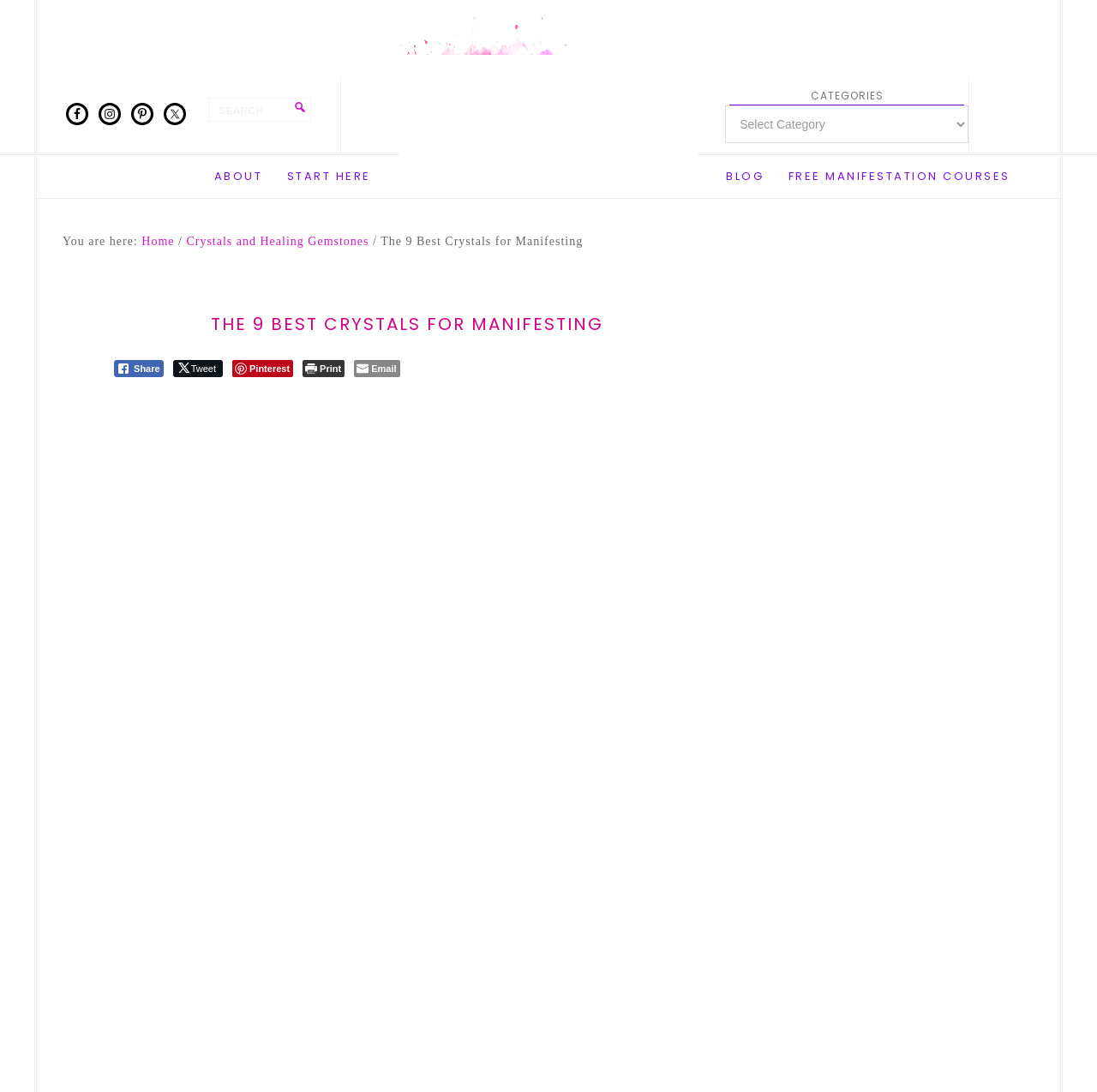What is the main topic of this webpage?
Please provide a detailed answer to the question.

Based on the webpage's content, especially the heading 'THE 9 BEST CRYSTALS FOR MANIFESTING' and the breadcrumb navigation, it is clear that the main topic of this webpage is about crystals for manifesting.